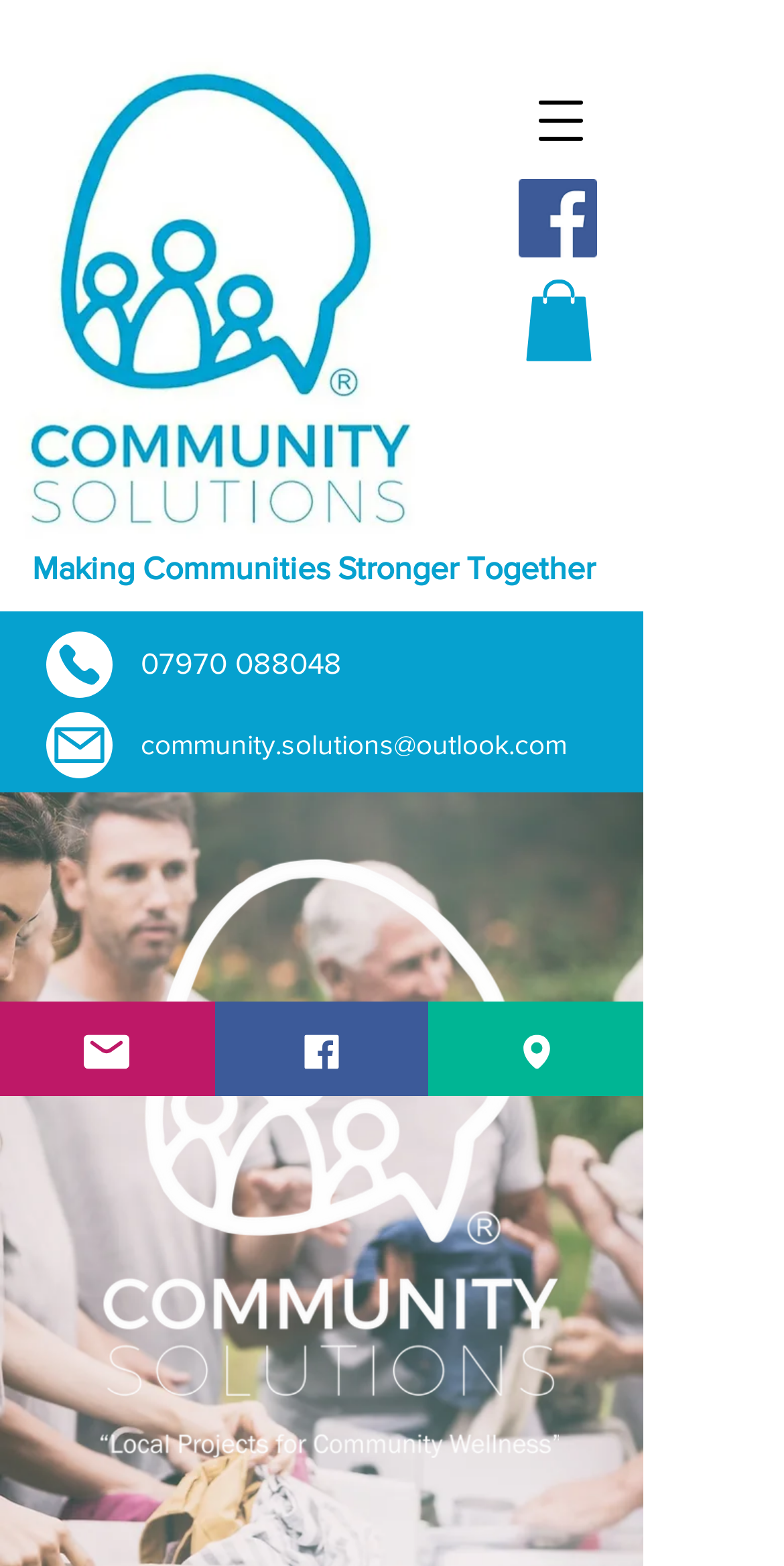Can you identify the bounding box coordinates of the clickable region needed to carry out this instruction: 'Call the phone number'? The coordinates should be four float numbers within the range of 0 to 1, stated as [left, top, right, bottom].

[0.179, 0.412, 0.436, 0.434]